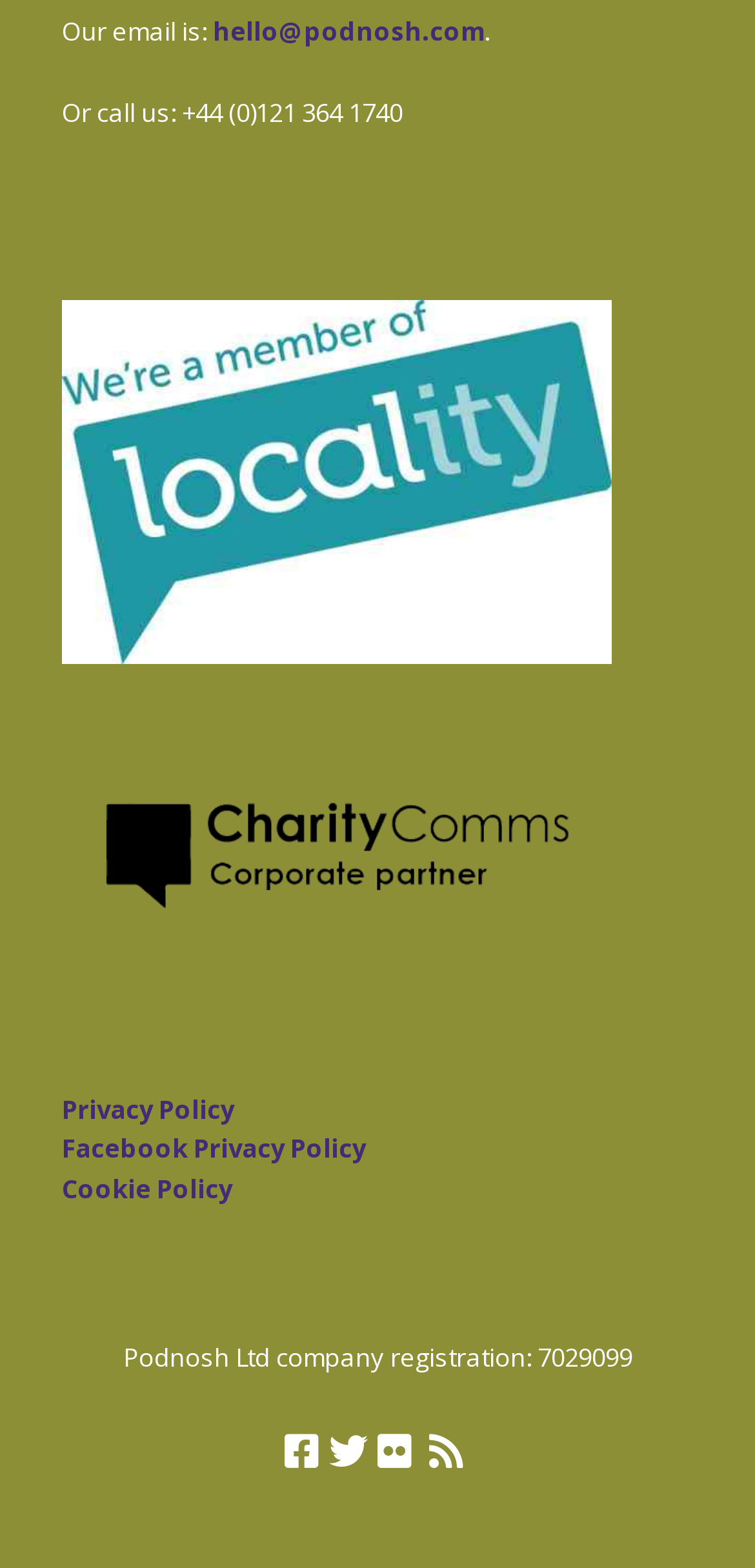Determine the coordinates of the bounding box for the clickable area needed to execute this instruction: "Read the Privacy Policy".

[0.082, 0.696, 0.31, 0.718]